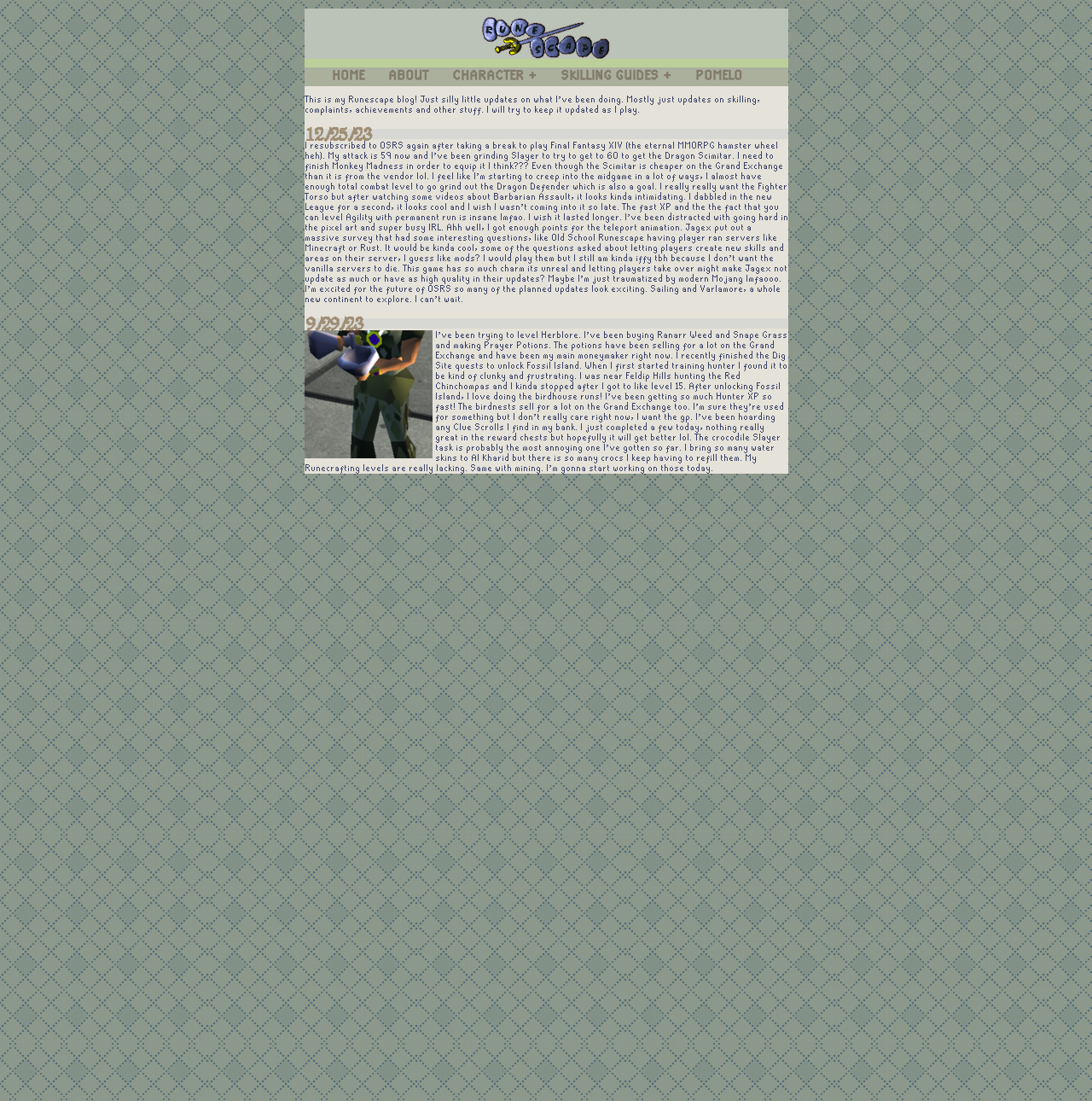Please study the image and answer the question comprehensively:
What is the name of the website?

The name of the website can be determined by looking at the root element, which is 'Pomelo's Runescape Adventures'. This suggests that the website is about Pomelo's adventures in the game Runescape.